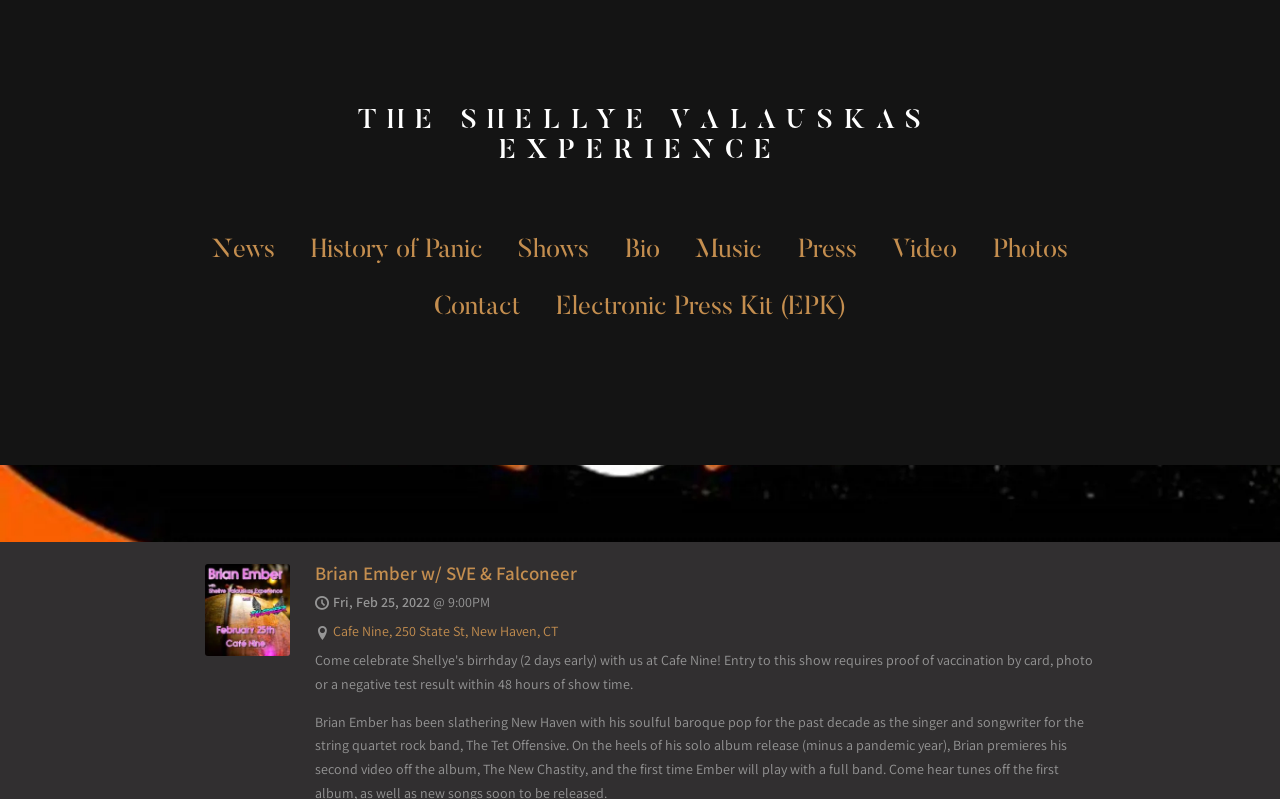Please specify the coordinates of the bounding box for the element that should be clicked to carry out this instruction: "Check the show details". The coordinates must be four float numbers between 0 and 1, formatted as [left, top, right, bottom].

[0.246, 0.701, 0.451, 0.734]